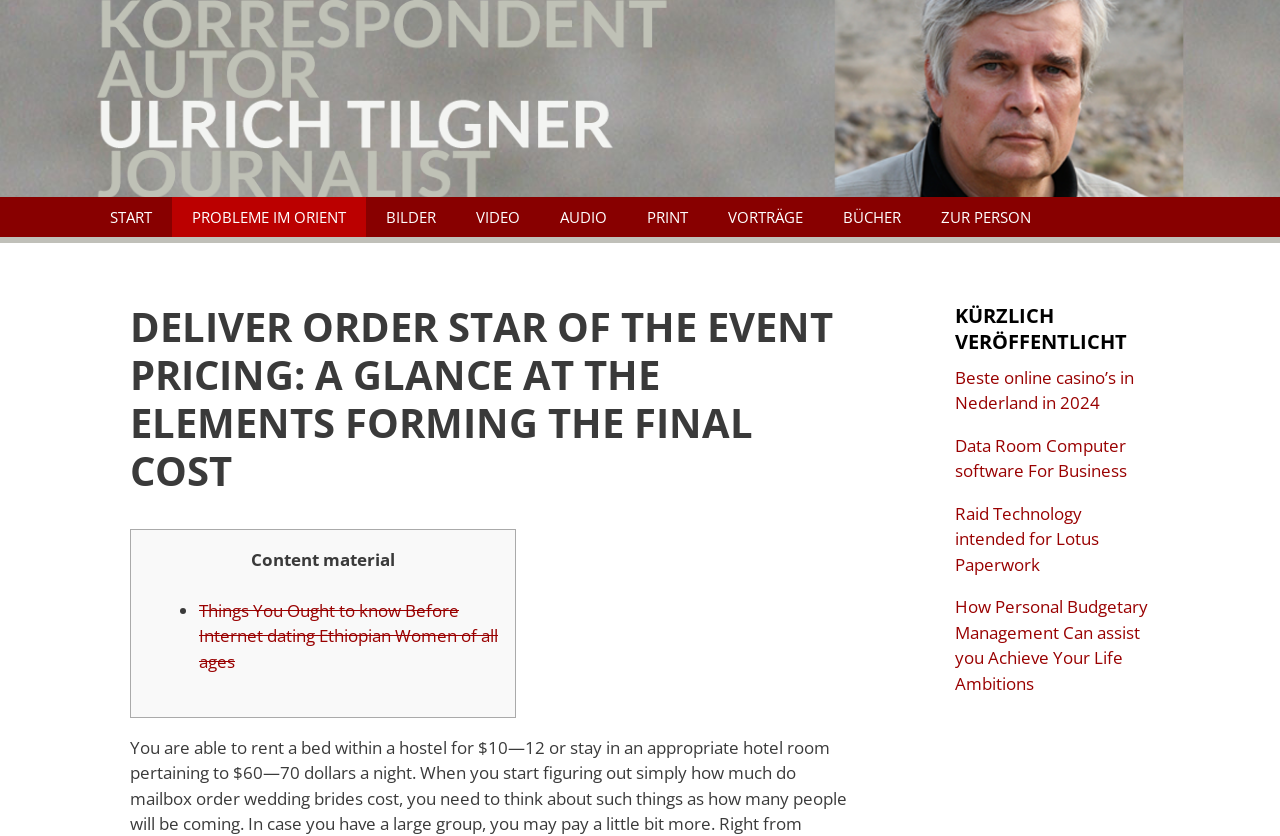Generate the title text from the webpage.

DELIVER ORDER STAR OF THE EVENT PRICING: A GLANCE AT THE ELEMENTS FORMING THE FINAL COST